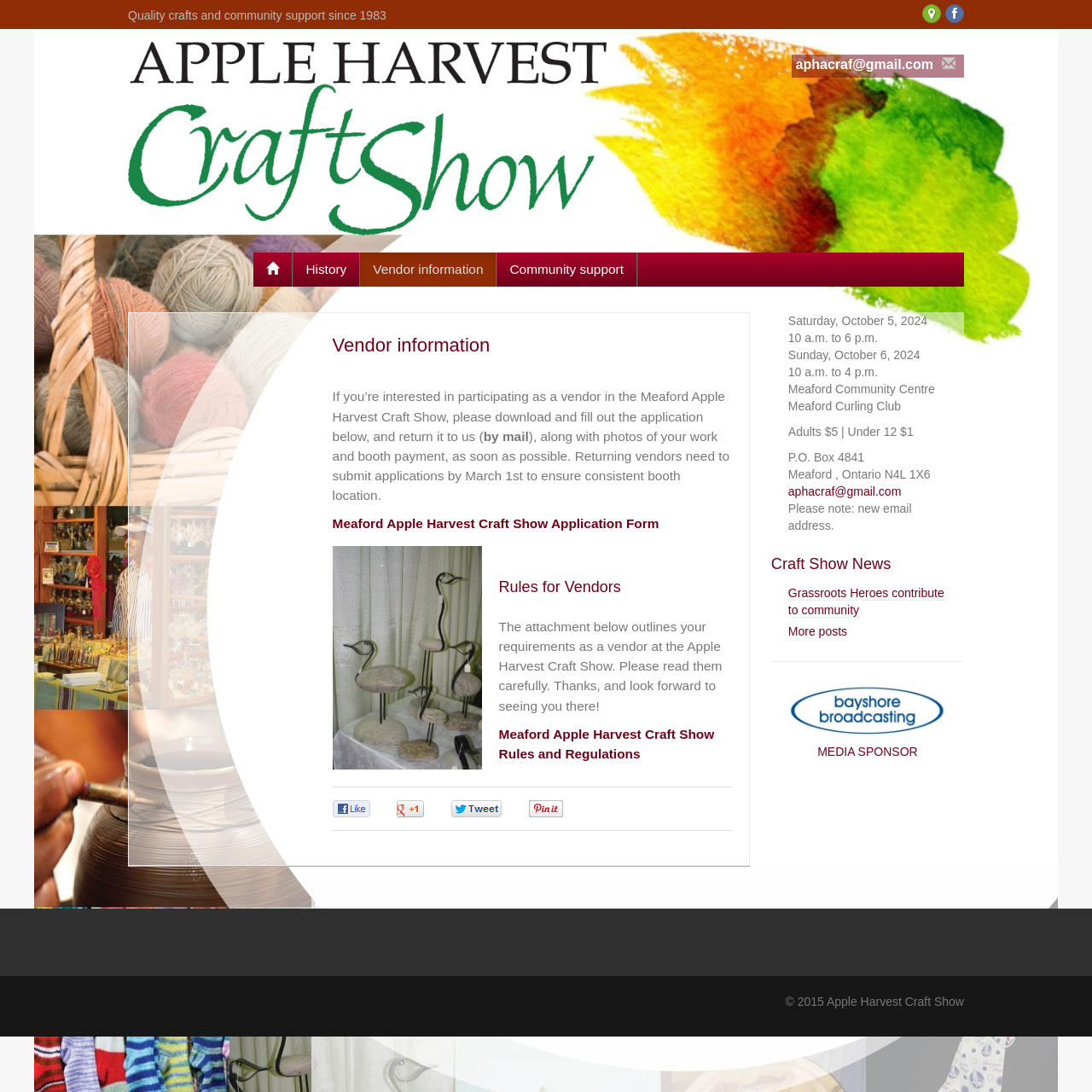Specify the bounding box coordinates of the area to click in order to execute this command: 'Learn more about the history of the event'. The coordinates should consist of four float numbers ranging from 0 to 1, and should be formatted as [left, top, right, bottom].

[0.268, 0.231, 0.329, 0.263]